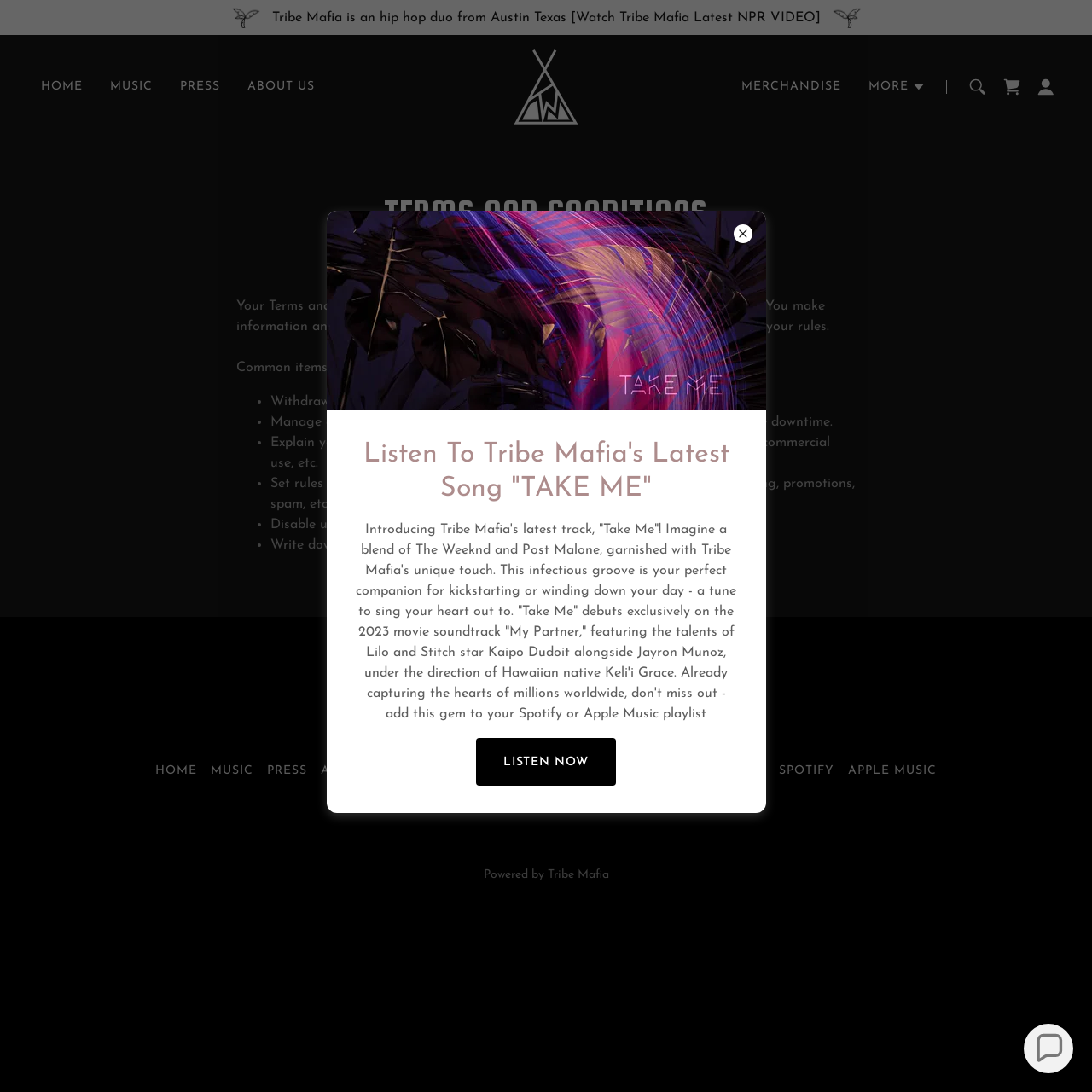Please indicate the bounding box coordinates for the clickable area to complete the following task: "Open the 'MUSIC' menu". The coordinates should be specified as four float numbers between 0 and 1, i.e., [left, top, right, bottom].

[0.096, 0.066, 0.145, 0.094]